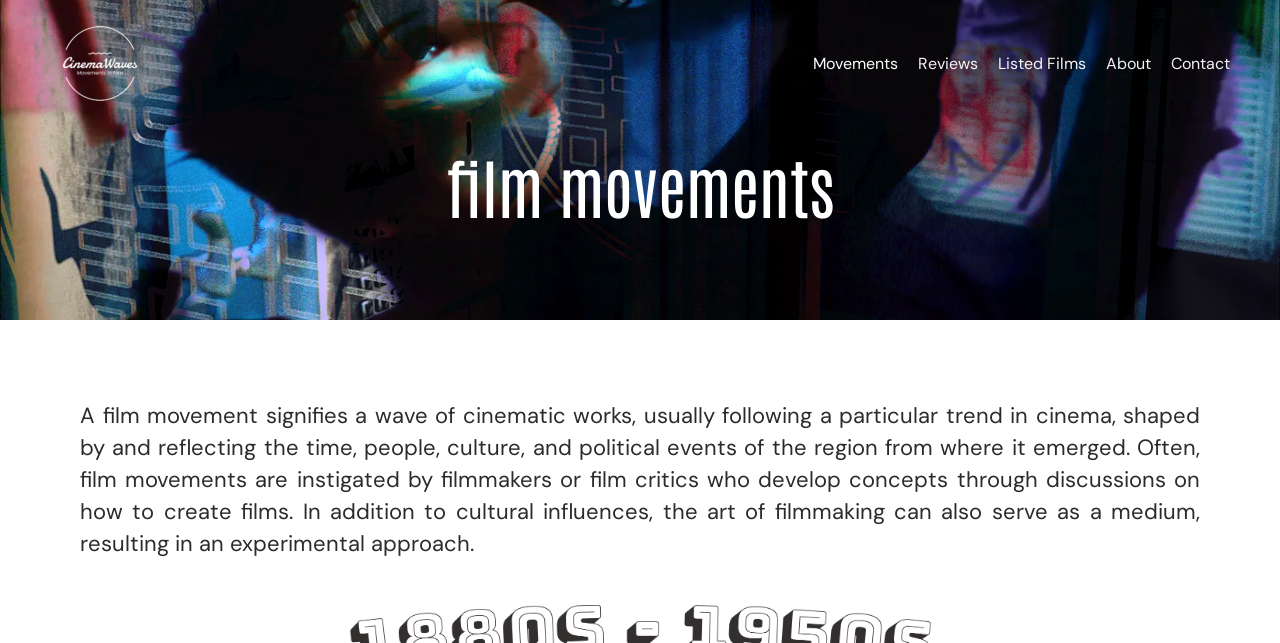Consider the image and give a detailed and elaborate answer to the question: 
What is a film movement?

Based on the webpage, a film movement is defined as a wave of cinematic works, usually following a particular trend in cinema, shaped by and reflecting the time, people, culture, and political events of the region from where it emerged.